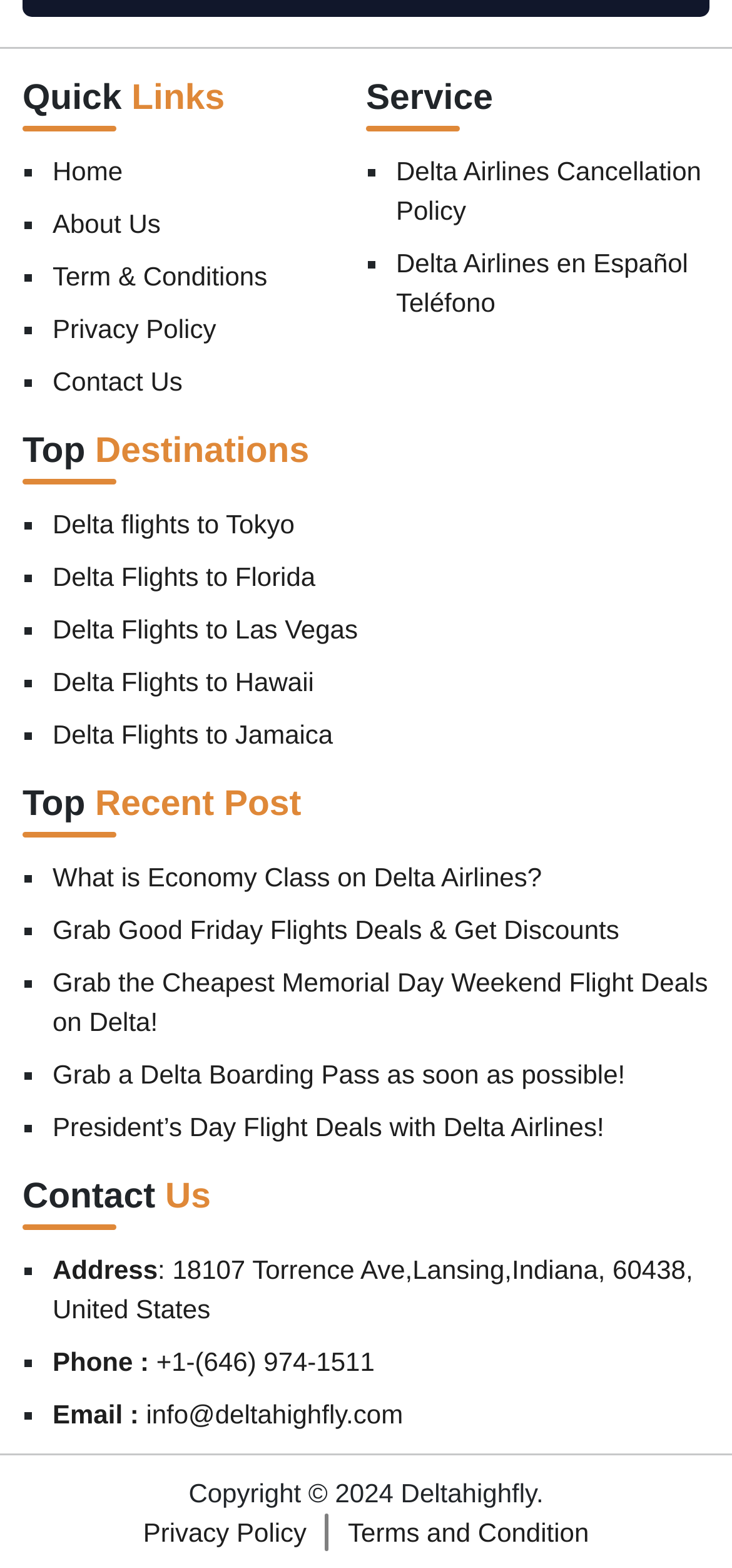Determine the bounding box coordinates of the clickable region to execute the instruction: "Check 'Top Destinations'". The coordinates should be four float numbers between 0 and 1, denoted as [left, top, right, bottom].

[0.031, 0.276, 0.5, 0.303]